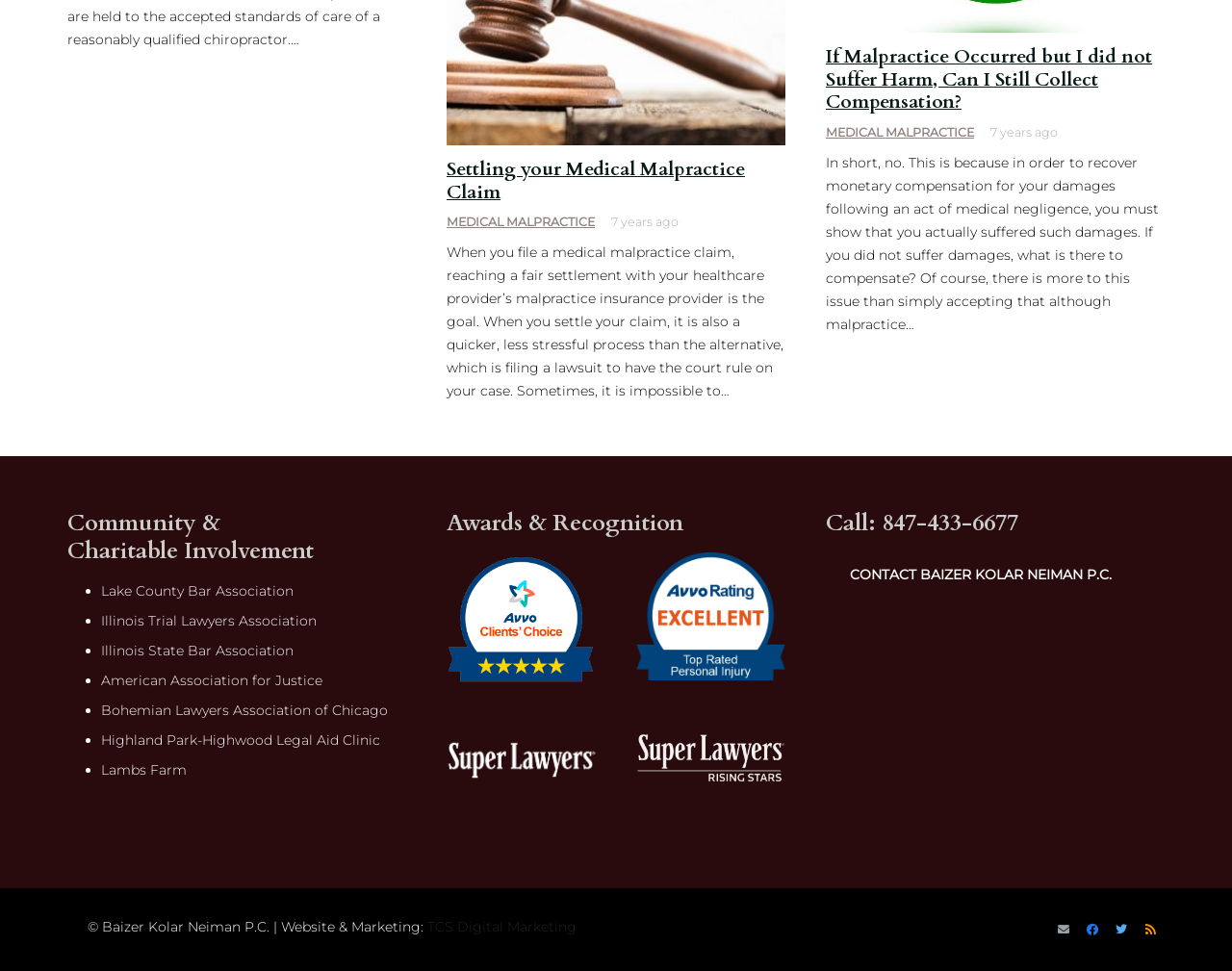Please identify the bounding box coordinates of the clickable element to fulfill the following instruction: "Call the phone number". The coordinates should be four float numbers between 0 and 1, i.e., [left, top, right, bottom].

[0.67, 0.526, 0.945, 0.554]